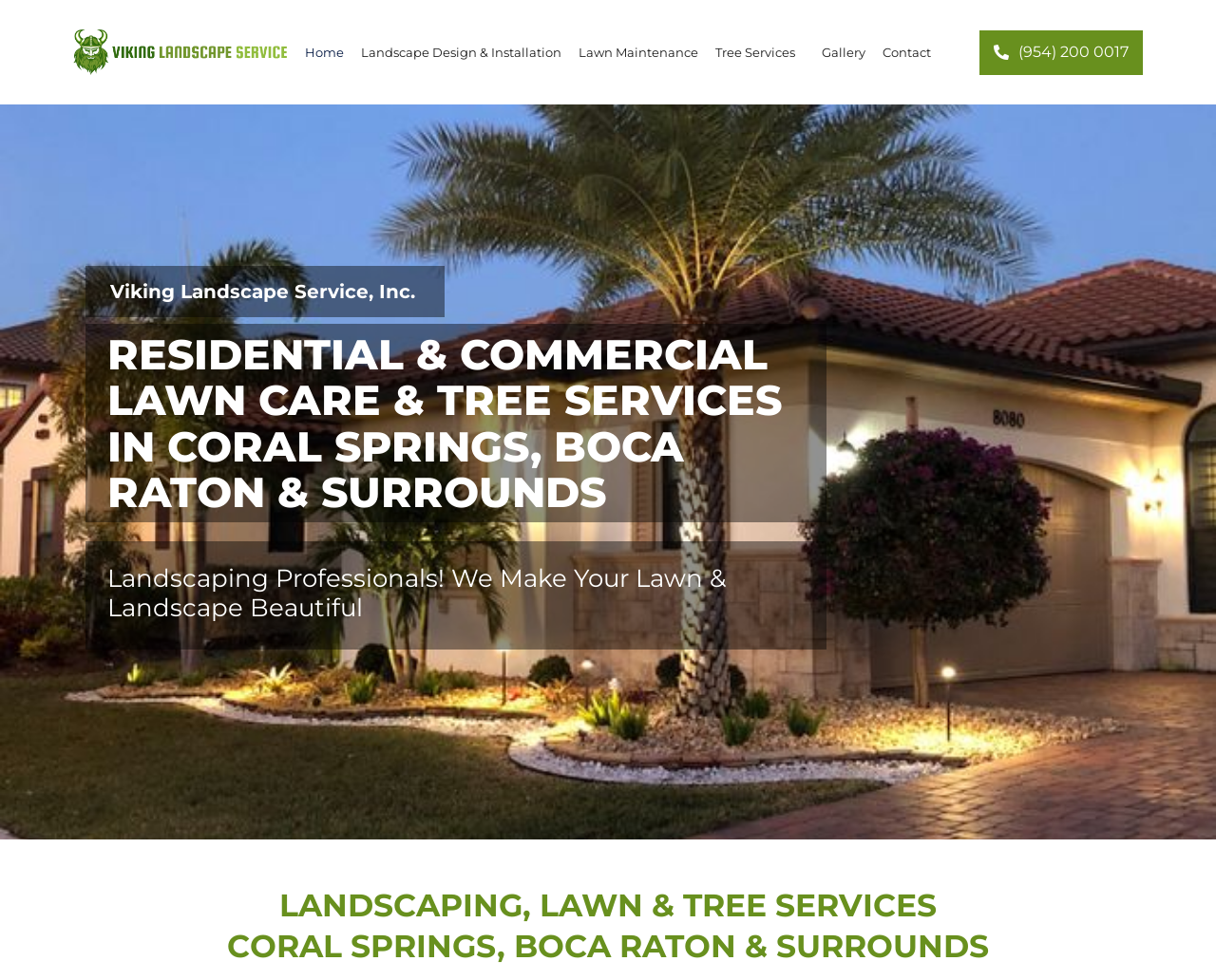Please locate the UI element described by "All my links" and provide its bounding box coordinates.

None